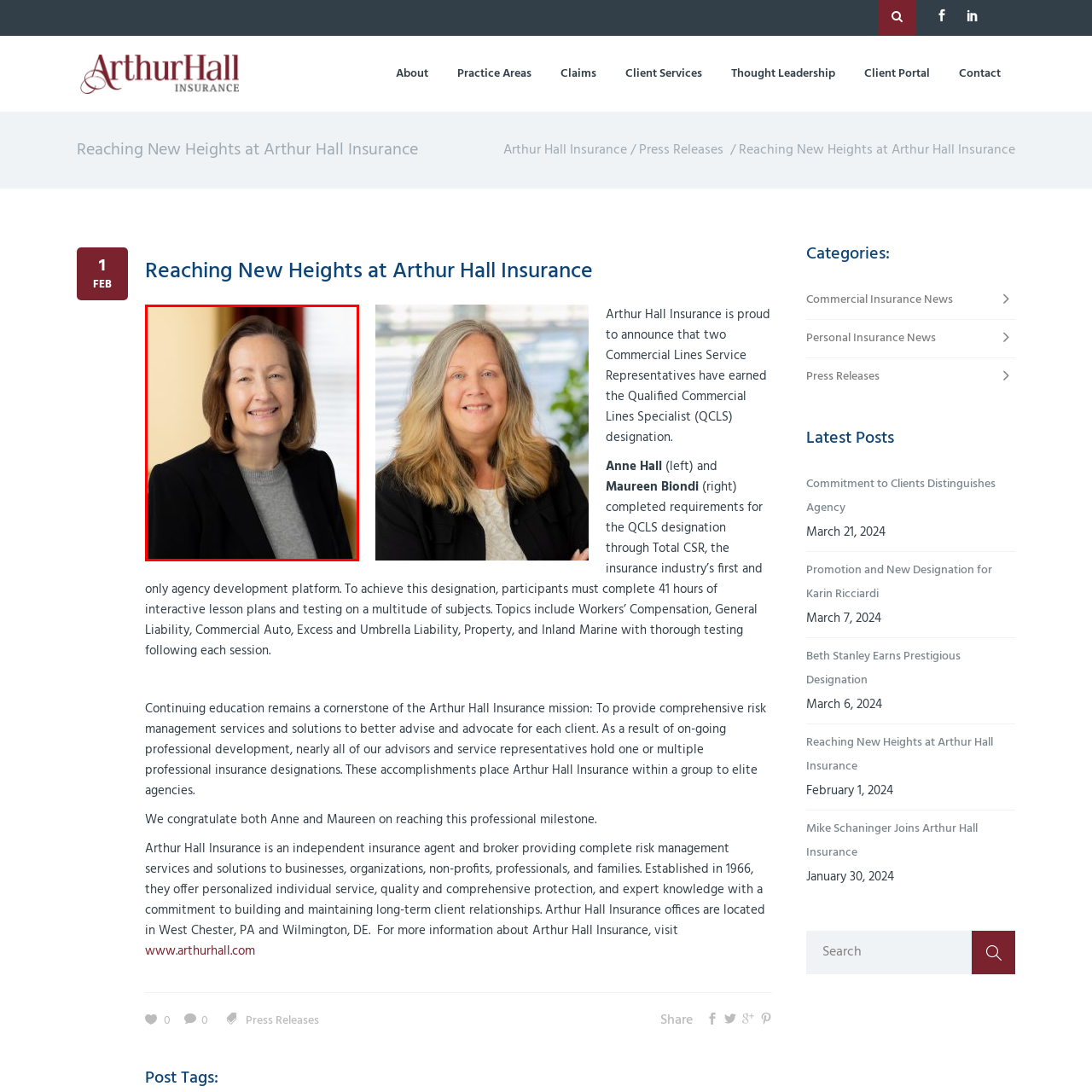Provide a comprehensive description of the image located within the red boundary.

The image features a professional portrait of Anne Hall, a representative from Arthur Hall Insurance, showcasing her approachable demeanor and professionalism. She is smiling warmly, dressed in a dark blazer over a light gray sweater, which emphasizes her role in the business environment. The background is softly lit, enhancing the focus on her face and creating an inviting atmosphere. This portrait accompanies a press release highlighting the recent achievement of Anne and her colleague, reflecting the company’s commitment to recognizing professional development within its team.